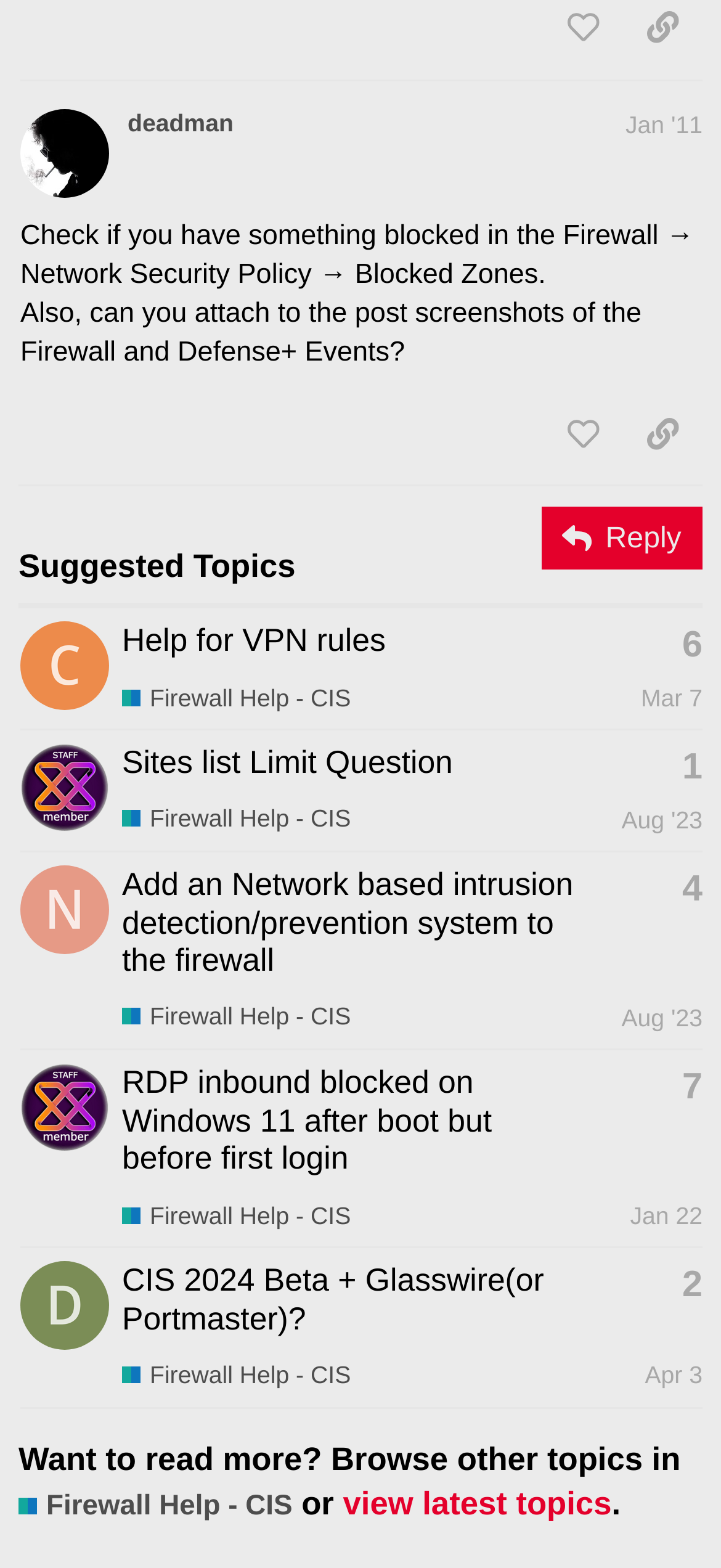Identify the bounding box coordinates of the area you need to click to perform the following instruction: "Like this post".

[0.753, 0.254, 0.864, 0.299]